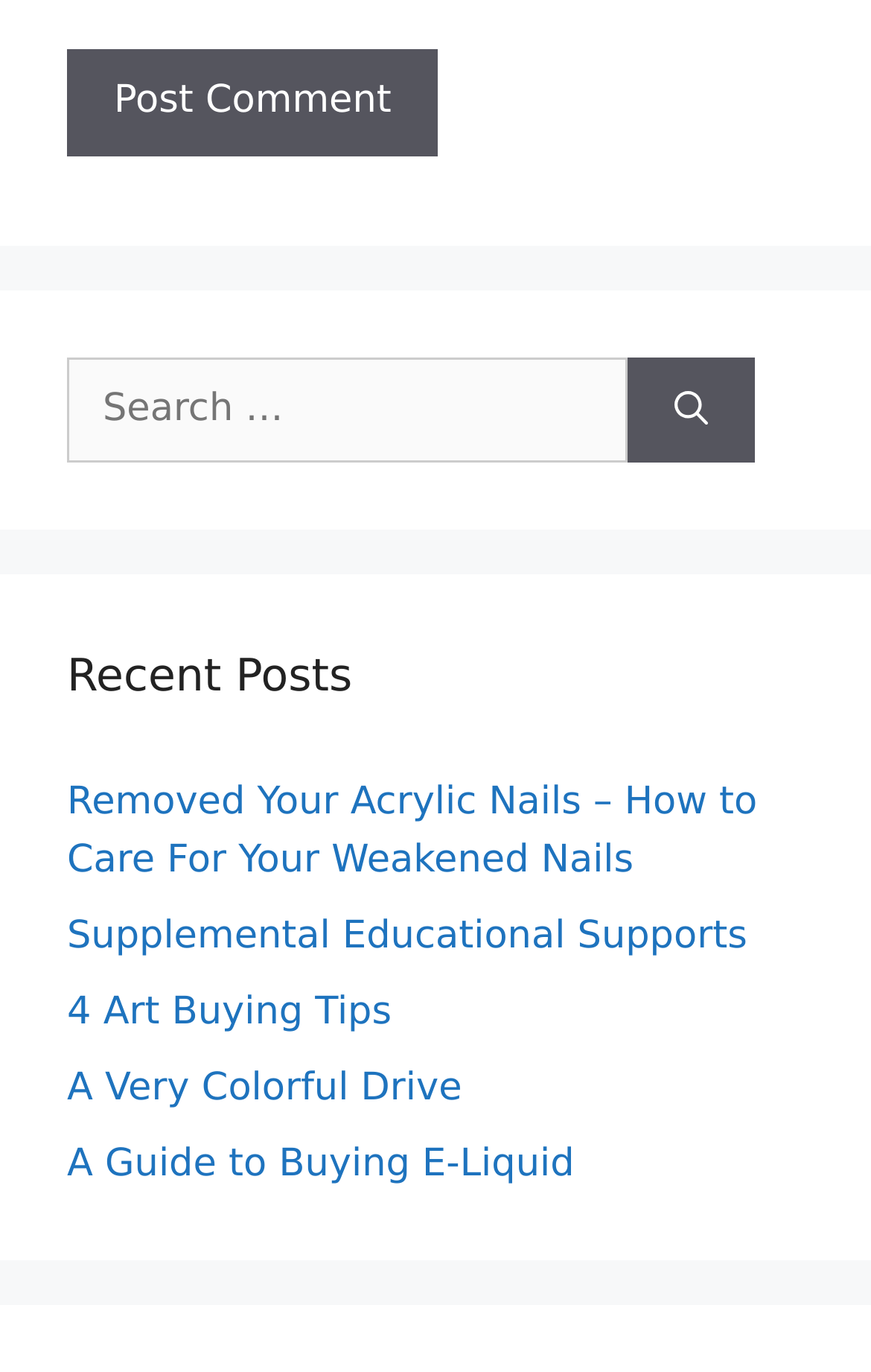What is the purpose of the button at the top?
Provide a one-word or short-phrase answer based on the image.

Post Comment